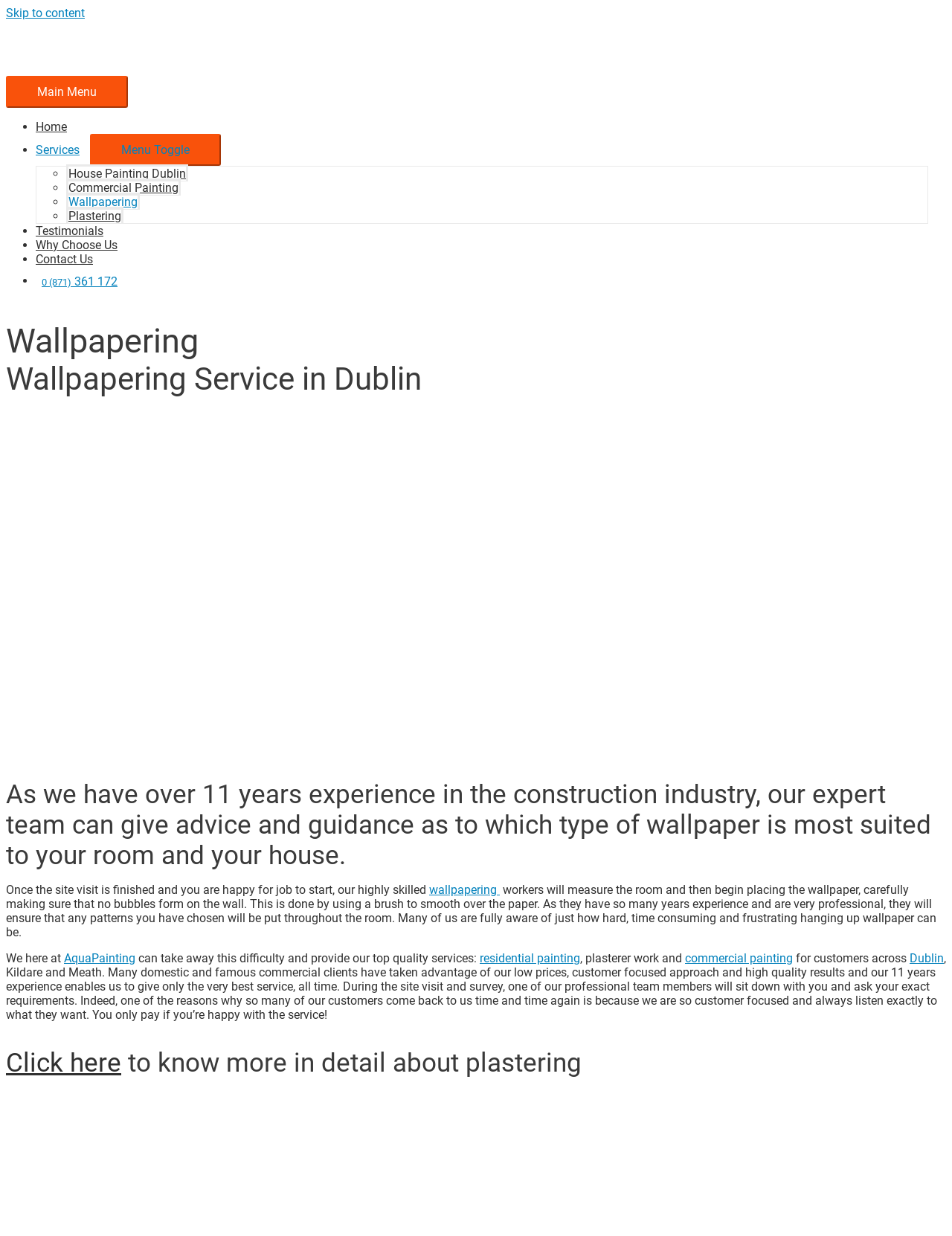What type of services does Aqua Painting provide?
Refer to the image and respond with a one-word or short-phrase answer.

Wallpapering, painting, plastering